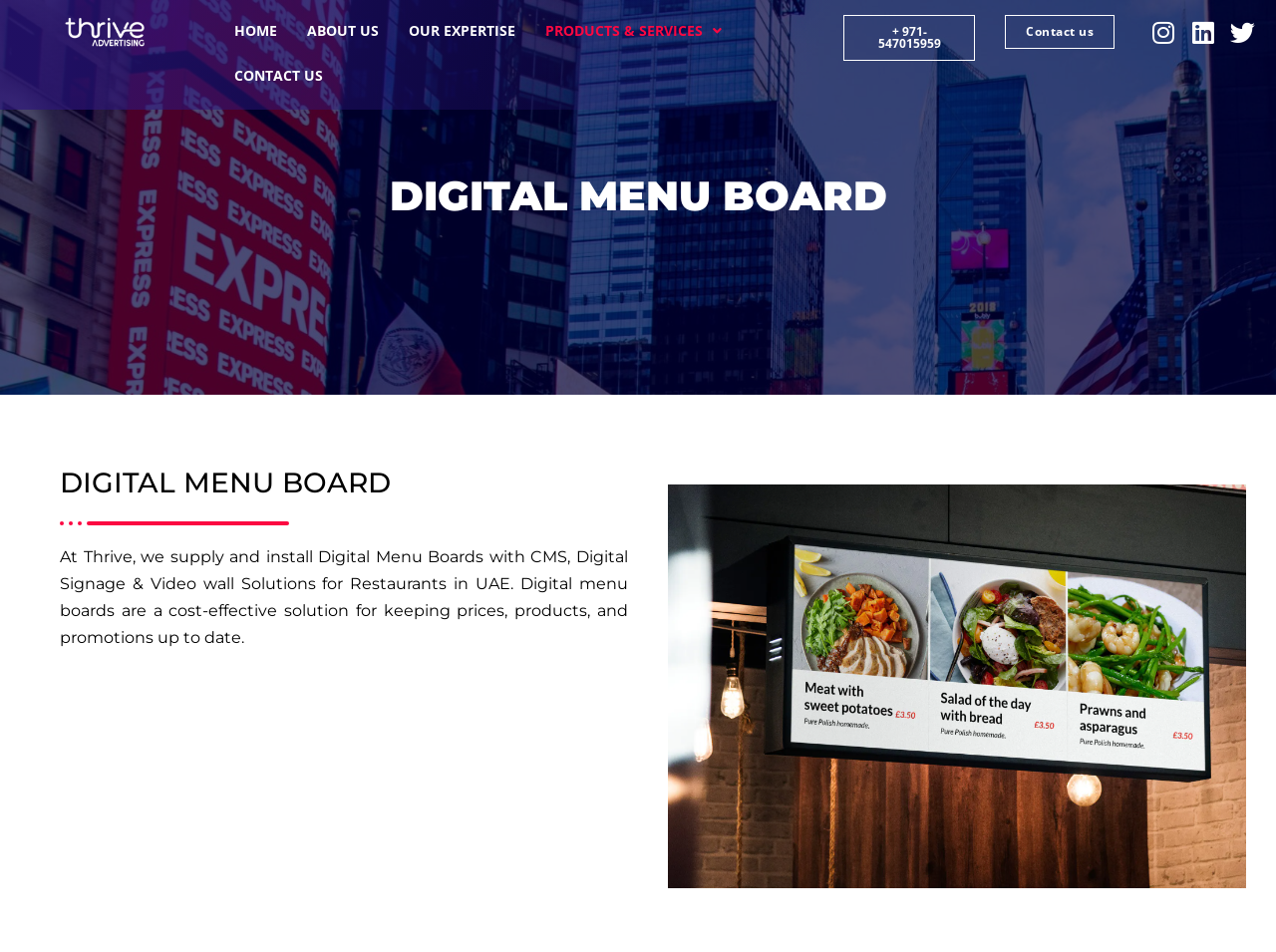Provide a one-word or brief phrase answer to the question:
What is the logo of the company?

White Thrive logo